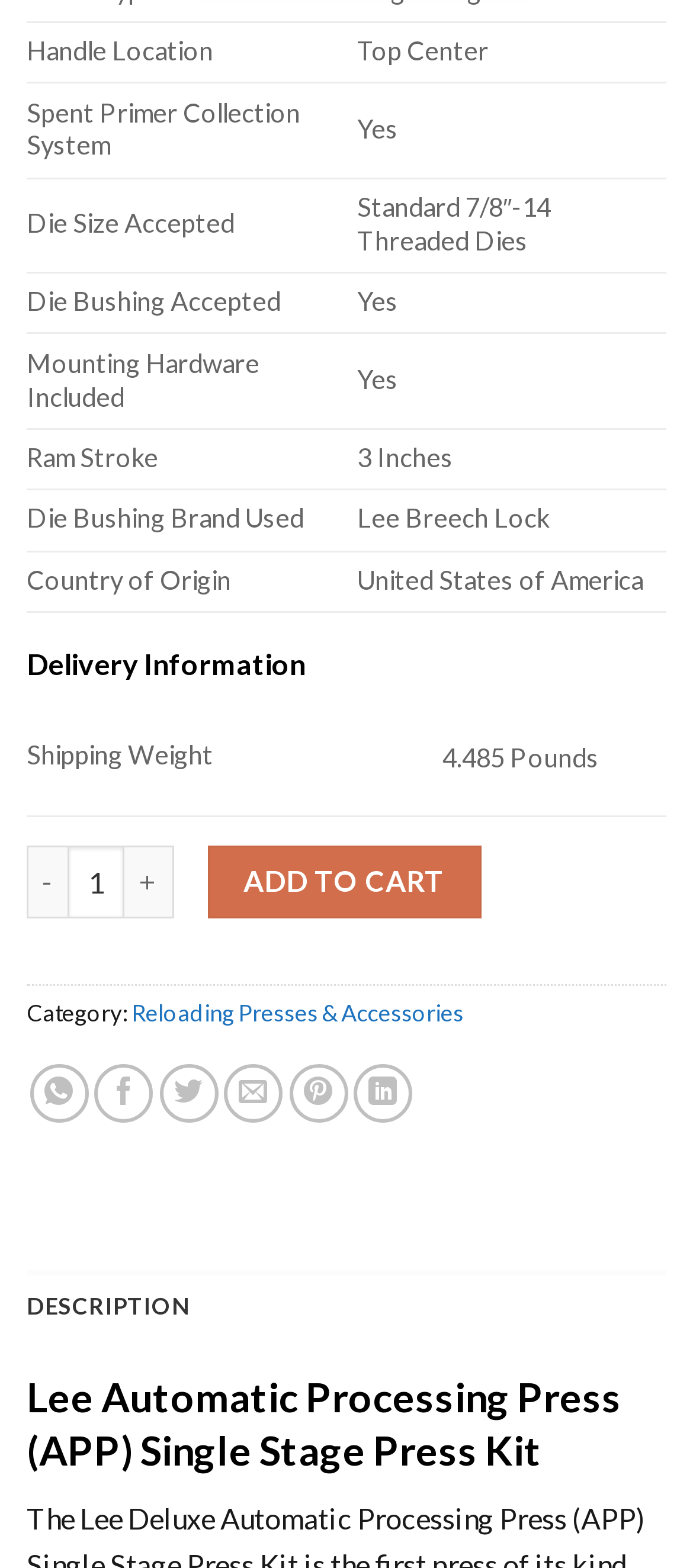Identify the coordinates of the bounding box for the element that must be clicked to accomplish the instruction: "Share on Facebook".

[0.136, 0.678, 0.221, 0.716]